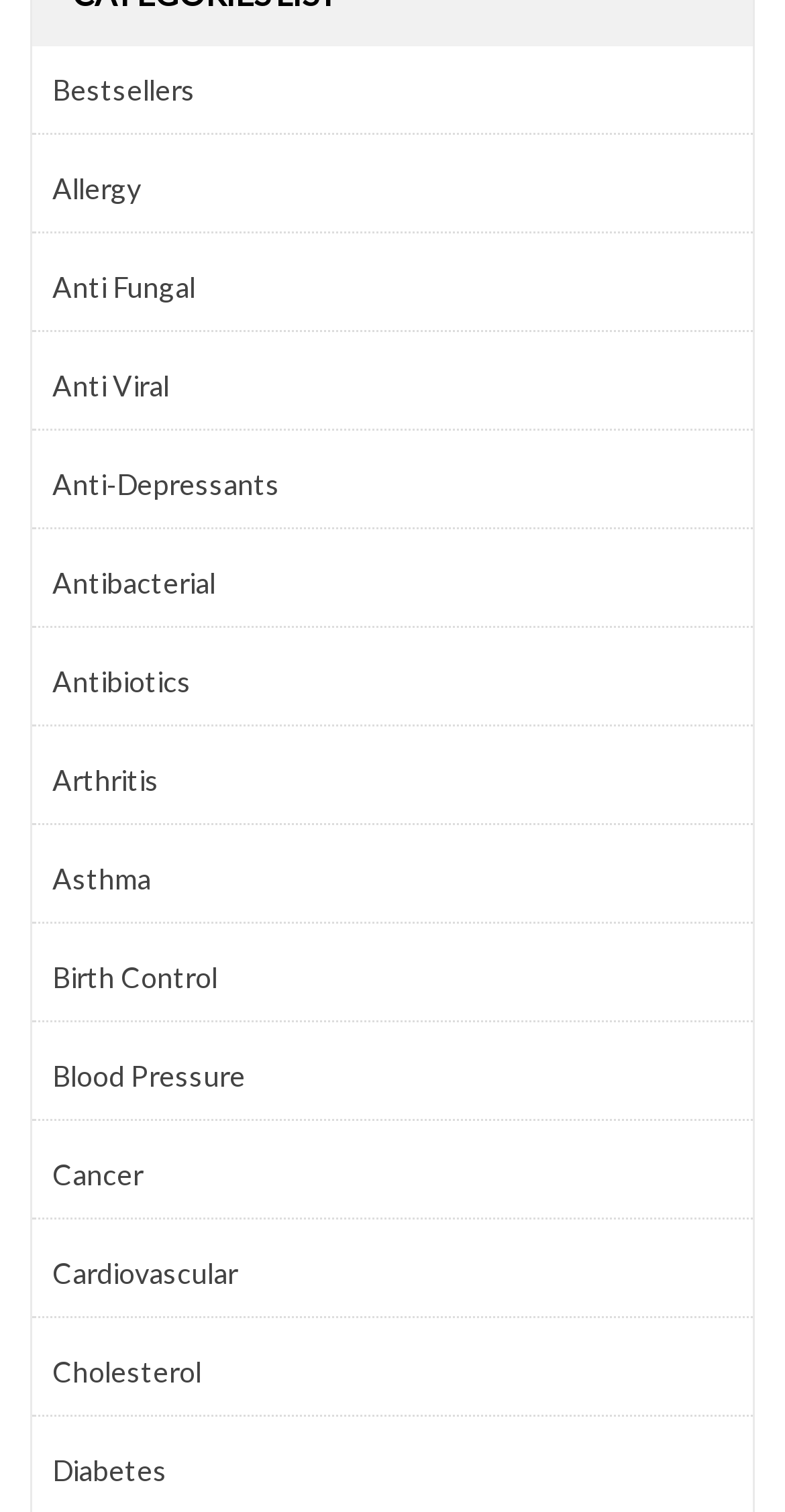Find the bounding box coordinates of the element you need to click on to perform this action: 'Check out Blood Pressure'. The coordinates should be represented by four float values between 0 and 1, in the format [left, top, right, bottom].

[0.067, 0.696, 0.933, 0.727]